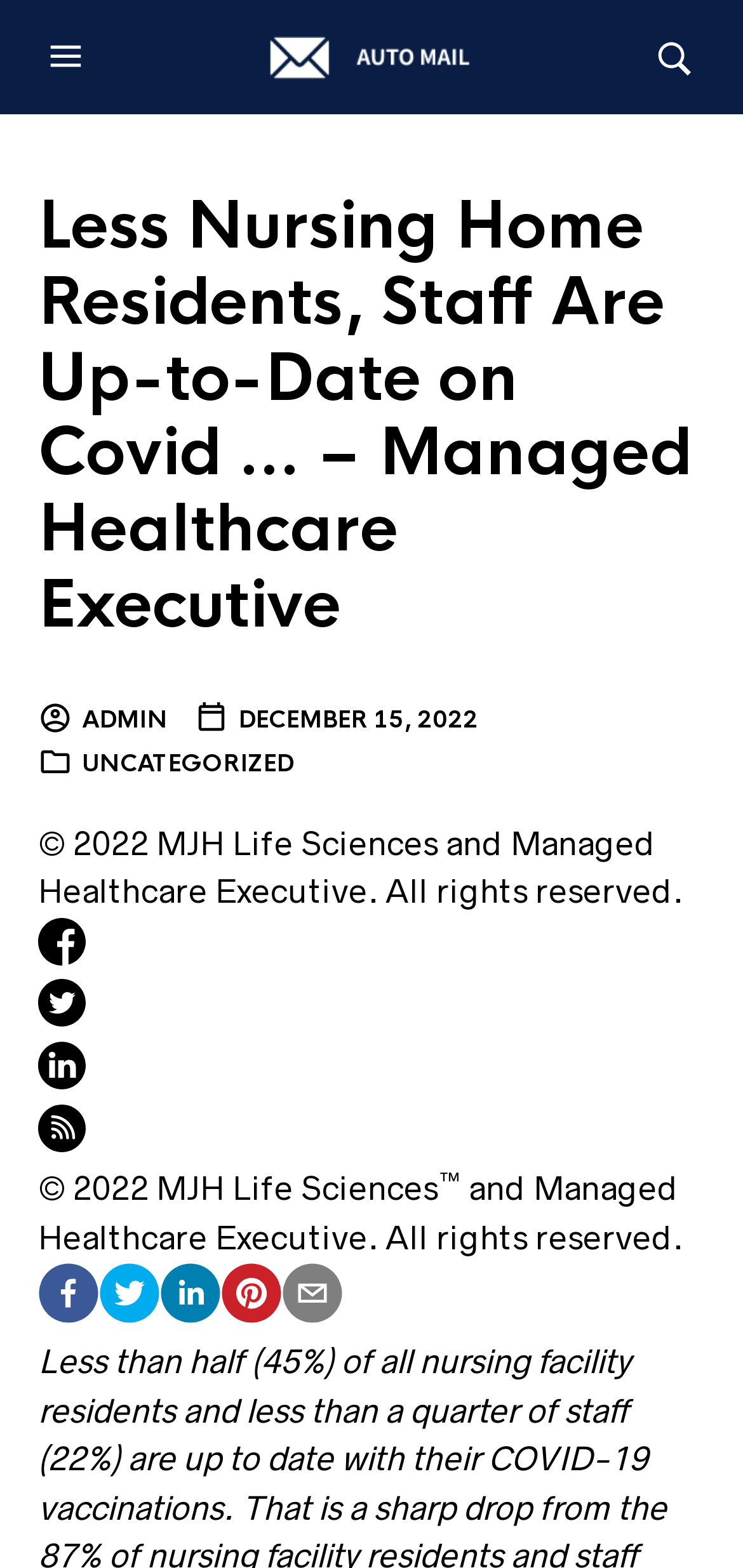Please provide the bounding box coordinates for the element that needs to be clicked to perform the instruction: "Learn about the academy". The coordinates must consist of four float numbers between 0 and 1, formatted as [left, top, right, bottom].

None